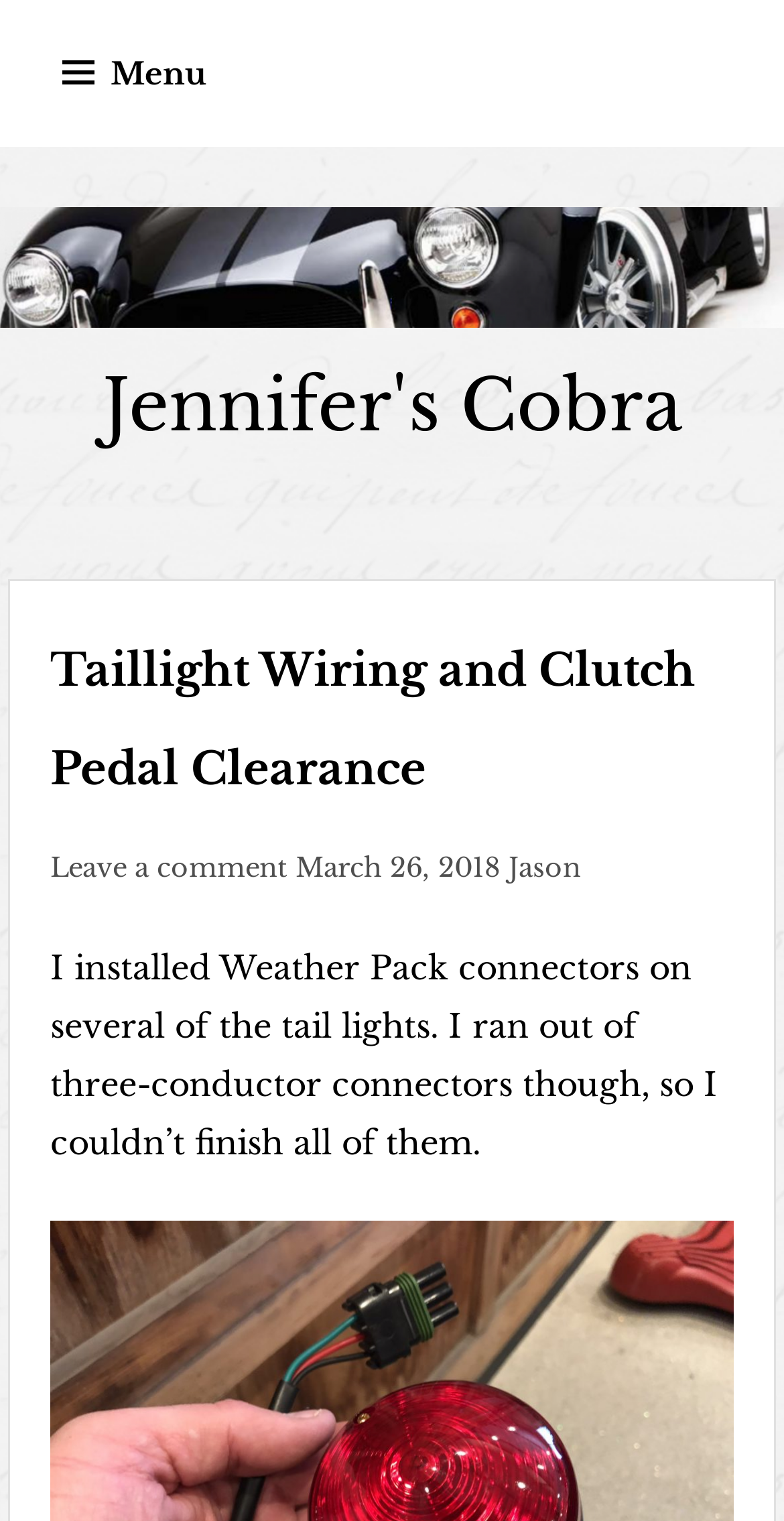Please extract the webpage's main title and generate its text content.

Taillight Wiring and Clutch Pedal Clearance